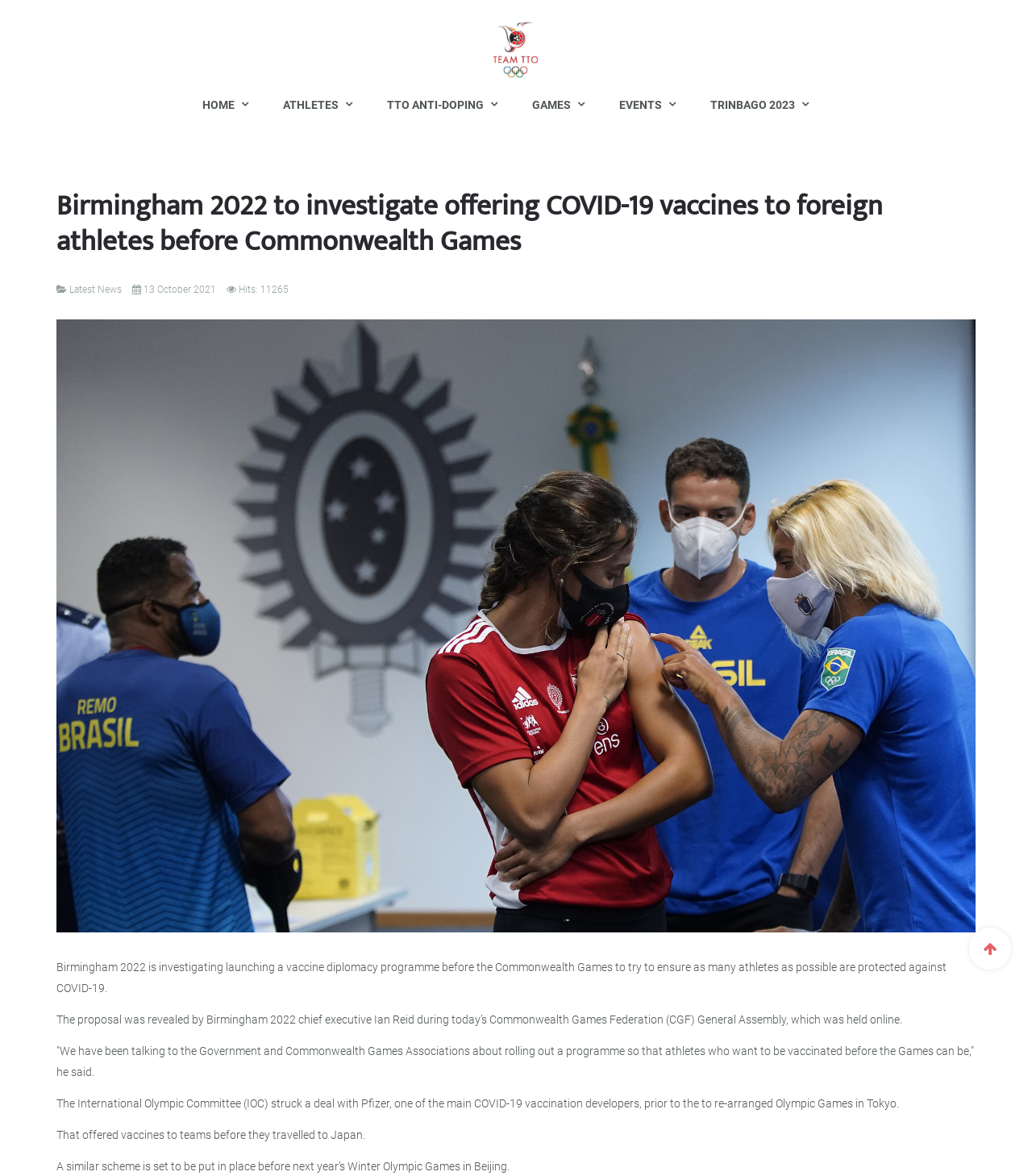Determine the bounding box coordinates of the region to click in order to accomplish the following instruction: "Go to HOME page". Provide the coordinates as four float numbers between 0 and 1, specifically [left, top, right, bottom].

[0.176, 0.071, 0.254, 0.107]